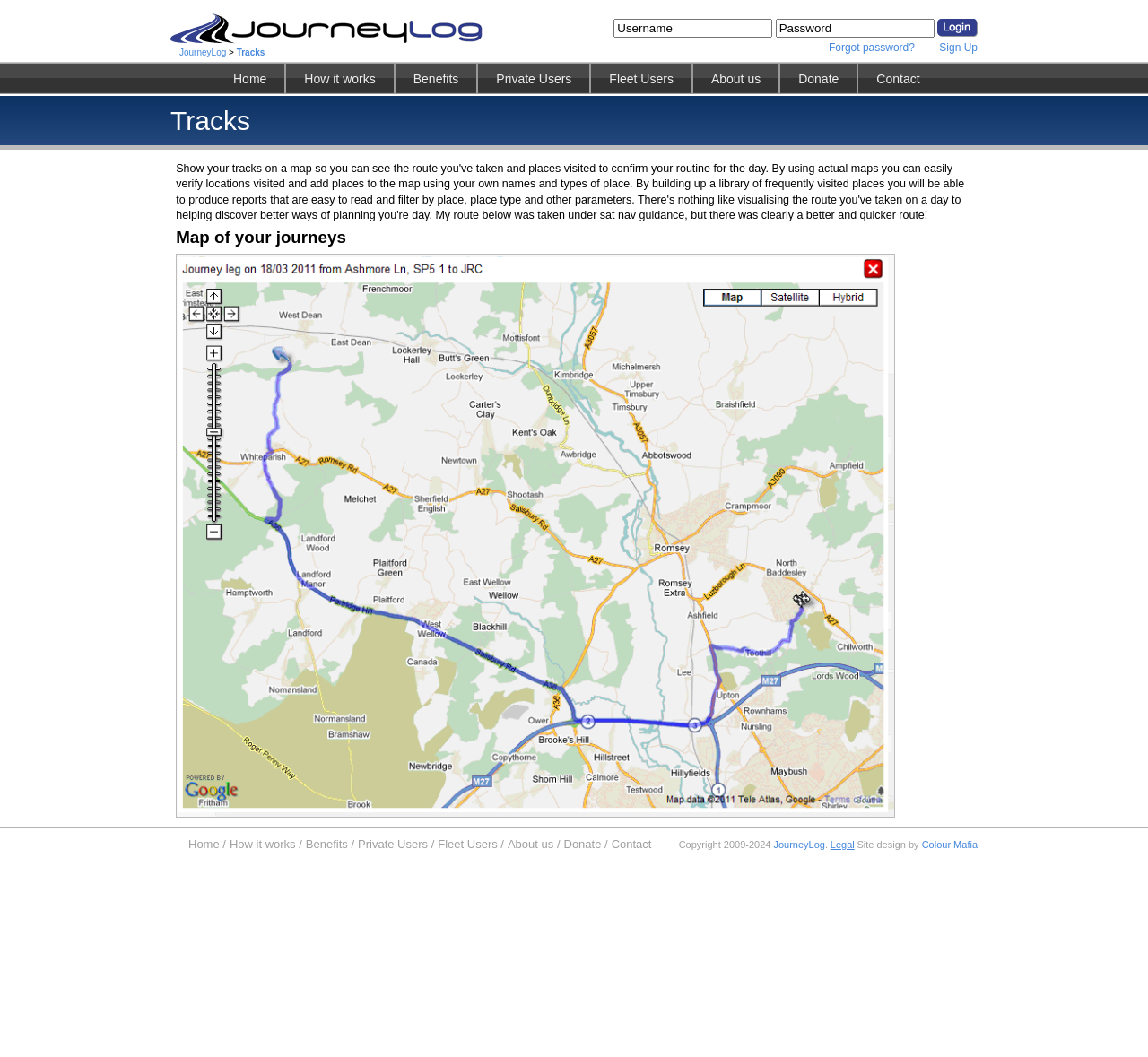Provide a comprehensive caption for the webpage.

This webpage is about JourneyLog, a service that helps users keep track of their travel, mileage, and expense records online. At the top left corner, there is a heading "JourneyLog" with a link to the homepage. Below it, there is a navigation menu with links to "Home", "How it works", "Benefits", "Private Users", "Fleet Users", "About us", "Donate", and "Contact".

On the right side of the navigation menu, there is a login section with two text boxes for username and password, and a "Log in" button. Below the login section, there are links to "Forgot password?" and "Sign Up".

The main content of the page is divided into two sections. The top section has a heading "Tracks" and a subheading "Map of your journeys". Below the subheading, there is an image labeled "Example report" that takes up most of the page width.

At the bottom of the page, there is a footer section with links to various pages, including "Home", "How it works", "Benefits", "Private Users", "Fleet Users", "About us", "Donate", and "Contact". The footer section also includes a copyright notice, a link to "Legal", and a credit to the site designer "Colour Mafia".